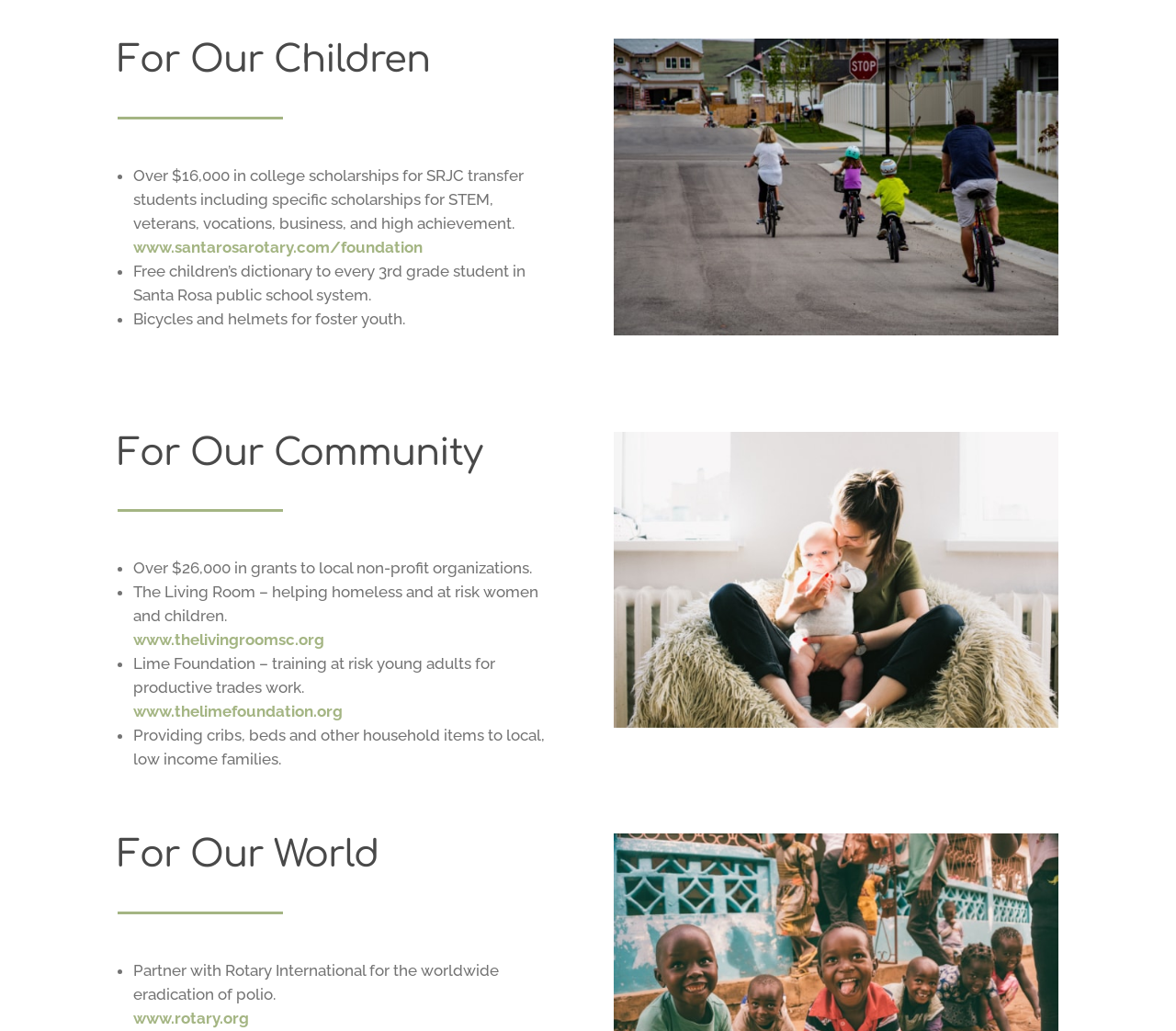Use a single word or phrase to answer the question:
What is given to every 3rd grade student in Santa Rosa public school system?

Free children’s dictionary